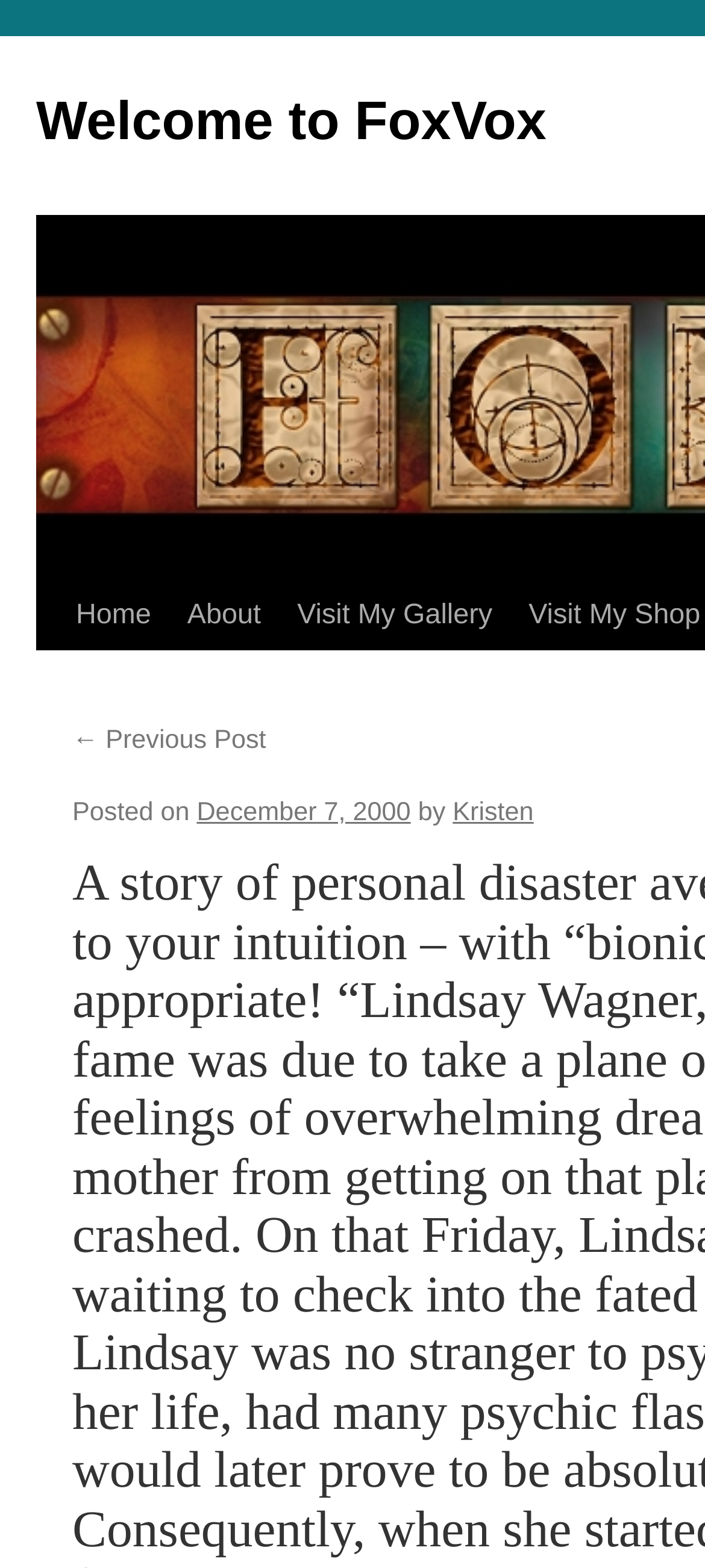Locate the bounding box coordinates of the clickable part needed for the task: "go to previous post".

[0.103, 0.463, 0.377, 0.482]